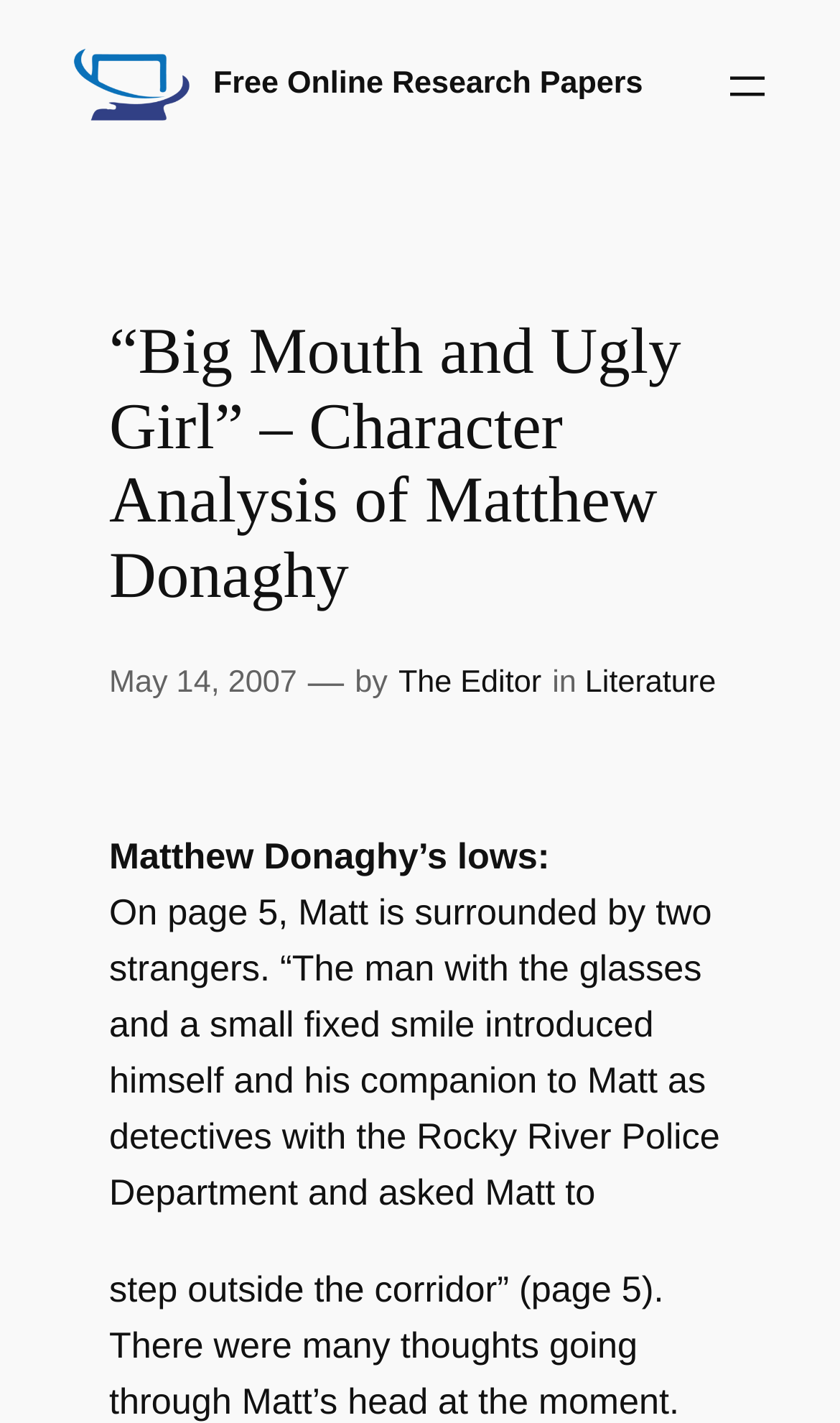What is the name of the character being analyzed?
Give a detailed response to the question by analyzing the screenshot.

The webpage is focused on a character analysis of Matthew Donaghy, as indicated by the heading '“Big Mouth and Ugly Girl” – Character Analysis of Matthew Donaghy'. This suggests that the webpage is discussing the character Matthew Donaghy from the book 'Big Mouth and Ugly Girl'.